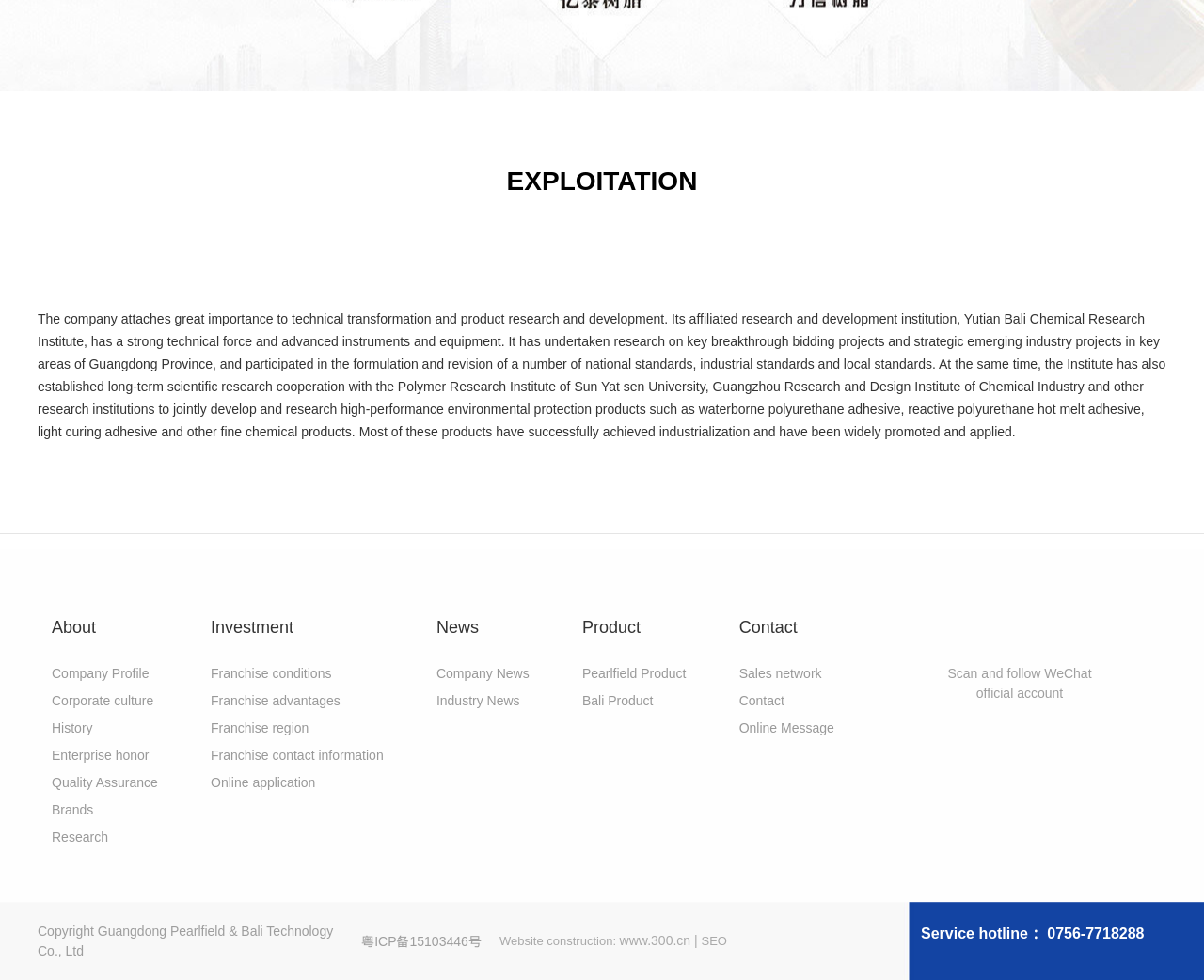Identify the bounding box coordinates of the specific part of the webpage to click to complete this instruction: "Contact through 'Online Message'".

[0.614, 0.733, 0.713, 0.753]